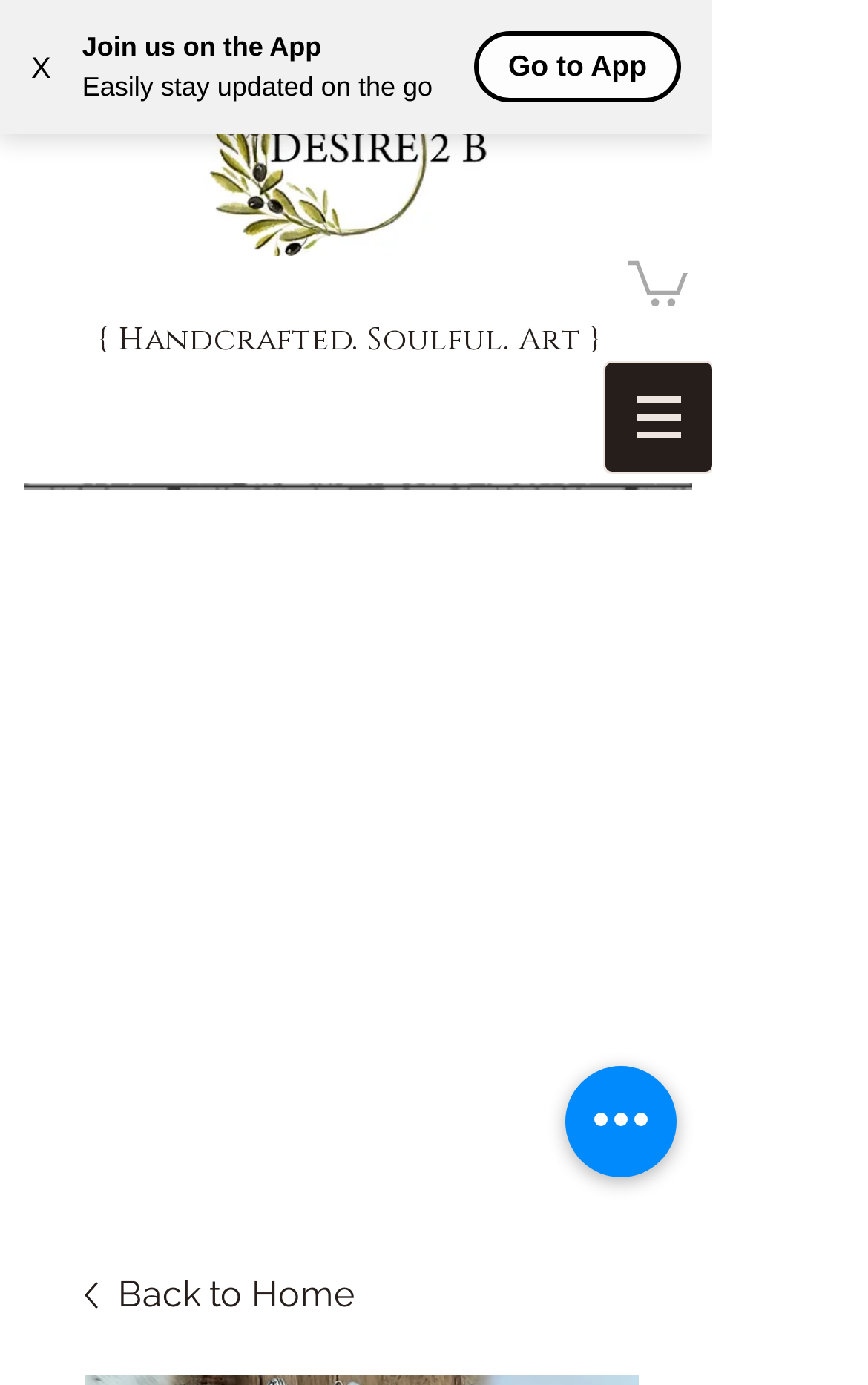Please answer the following question using a single word or phrase: 
Is there a navigation menu on the webpage?

Yes